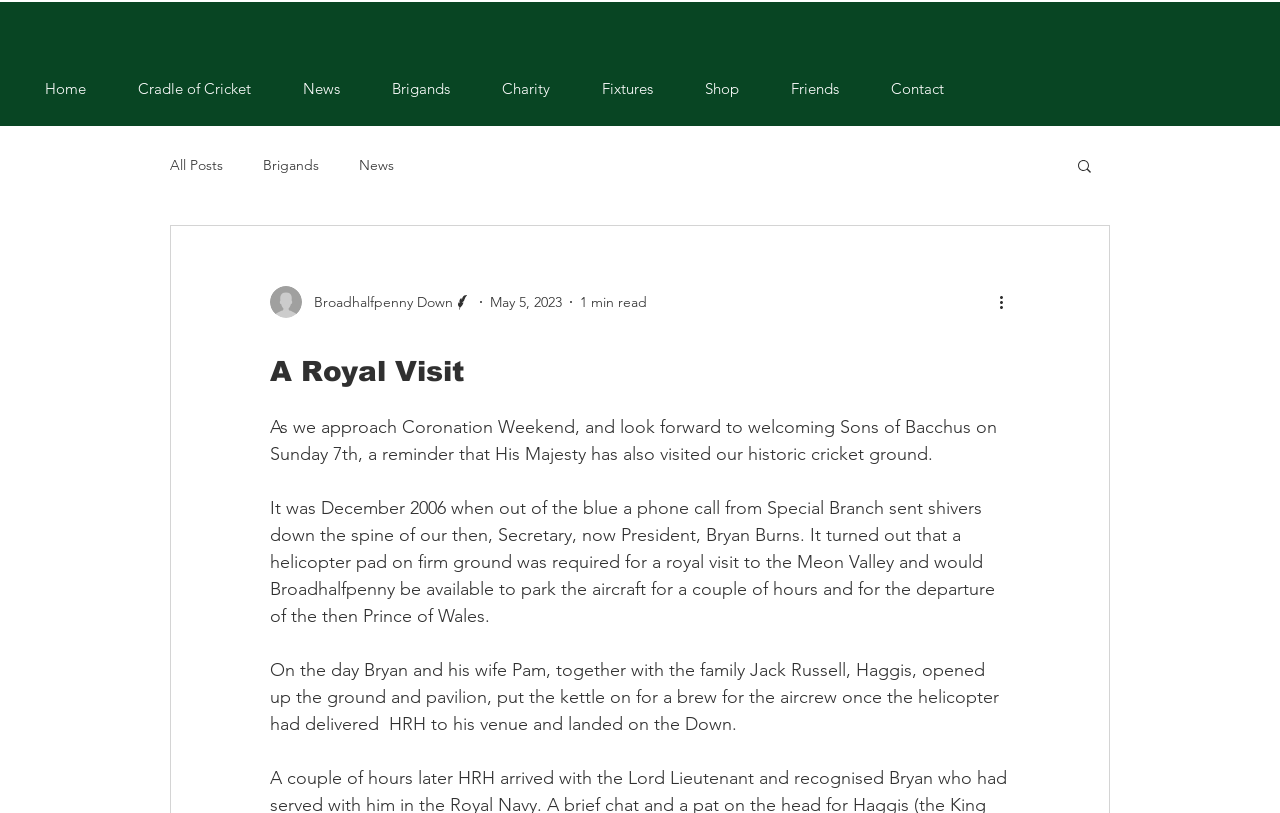Indicate the bounding box coordinates of the element that must be clicked to execute the instruction: "read more about a royal visit". The coordinates should be given as four float numbers between 0 and 1, i.e., [left, top, right, bottom].

[0.211, 0.424, 0.789, 0.478]